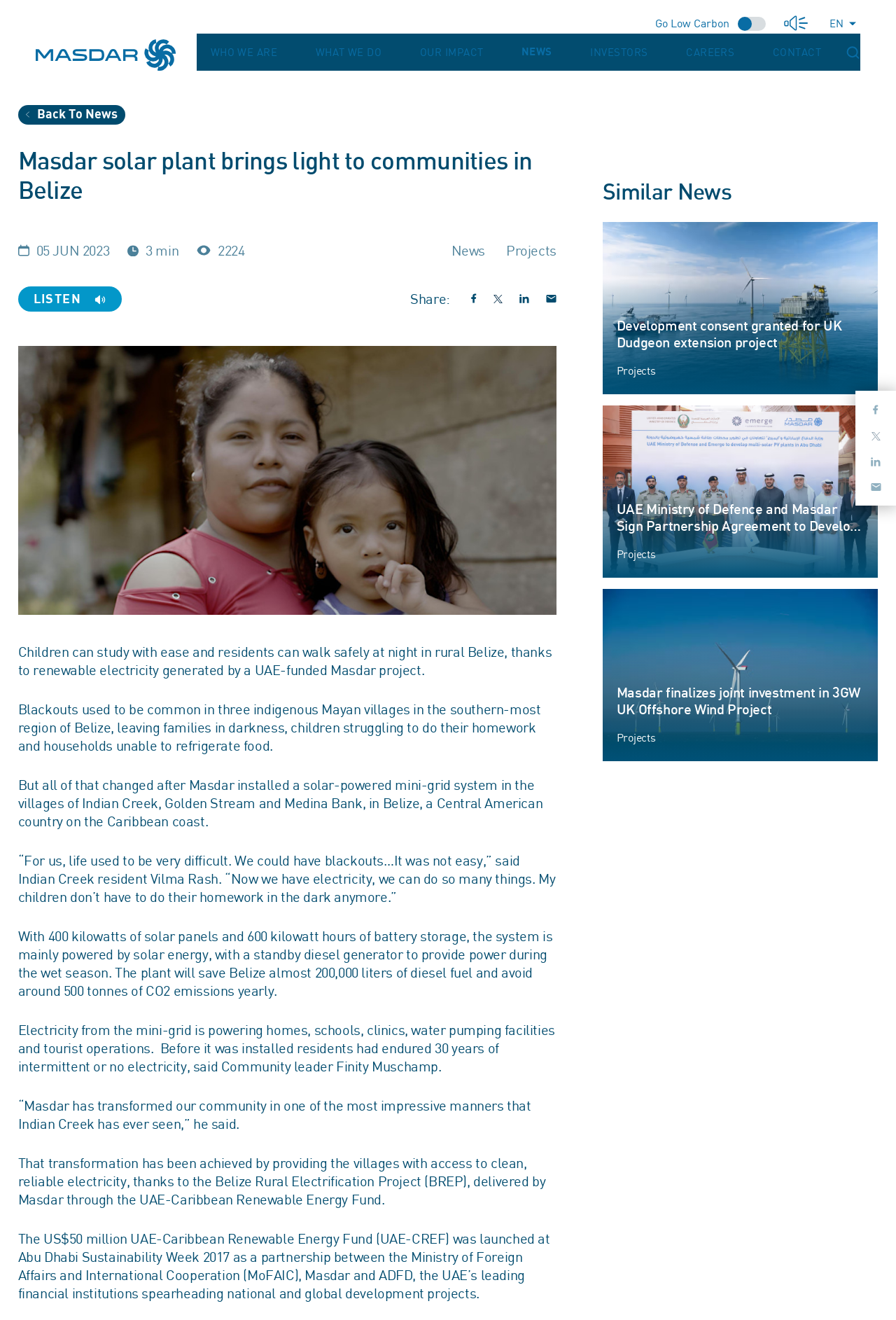What is the name of the organization behind the renewable electricity project?
Examine the image and provide an in-depth answer to the question.

The answer can be found in the text 'Children can study with ease and residents can walk safely at night in rural Belize, thanks to renewable electricity generated by a UAE-funded Masdar project.' which indicates that Masdar is the organization behind the renewable electricity project.